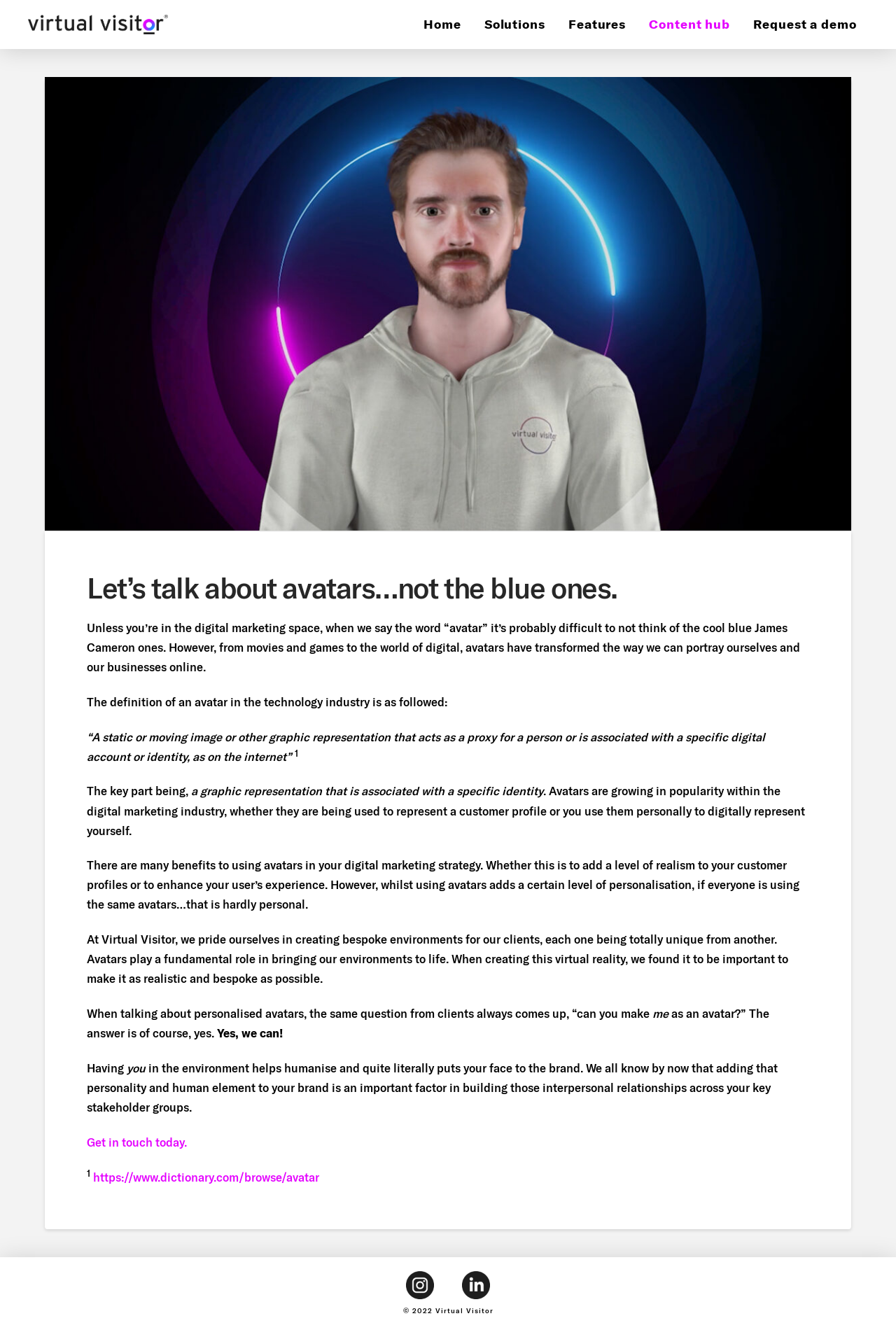Determine the title of the webpage and give its text content.

Let’s talk about avatars…not the blue ones.